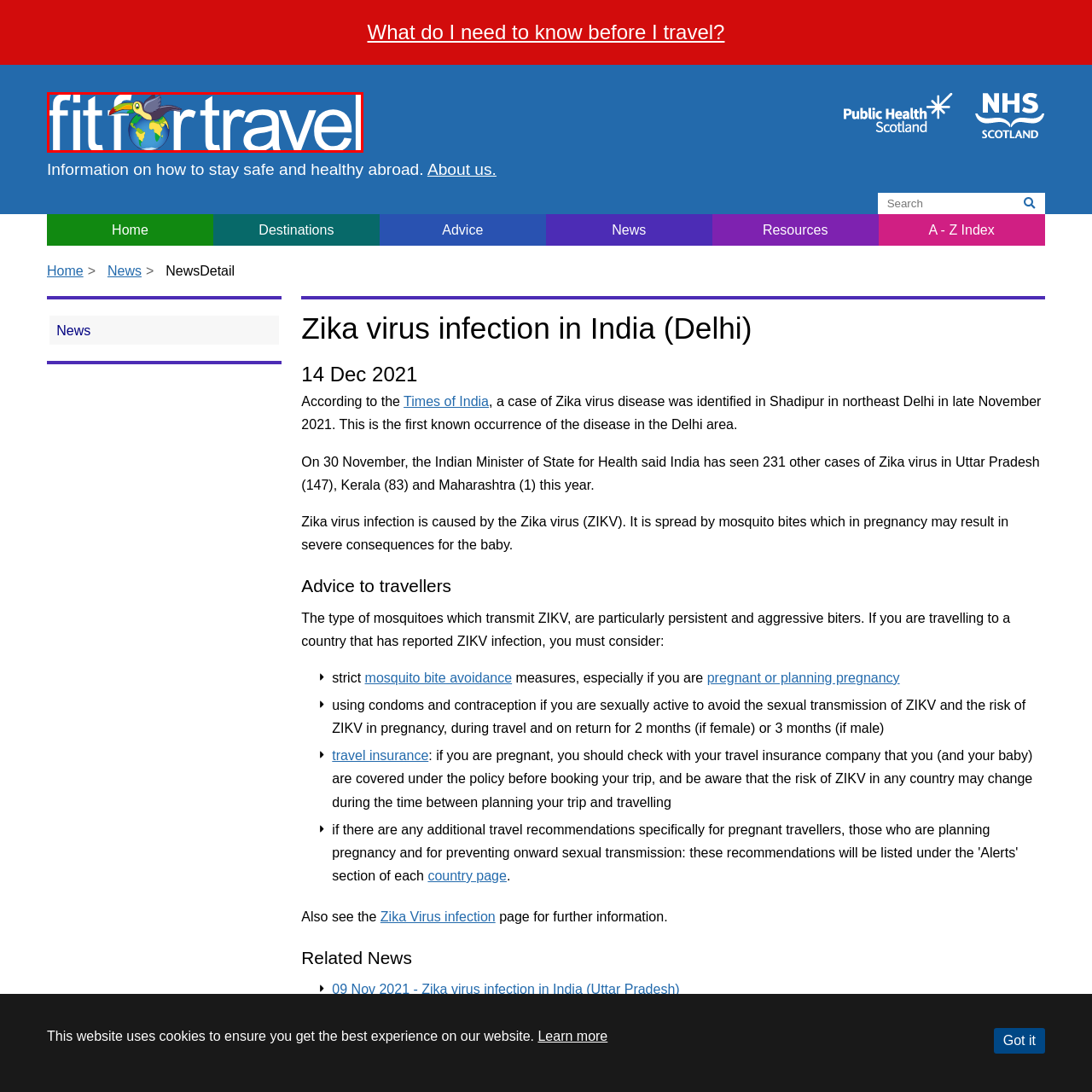What color is the background of the logo?
Observe the image highlighted by the red bounding box and answer the question comprehensively.

The caption describes the background of the logo as a vibrant blue, which suggests a bright and energetic color tone.